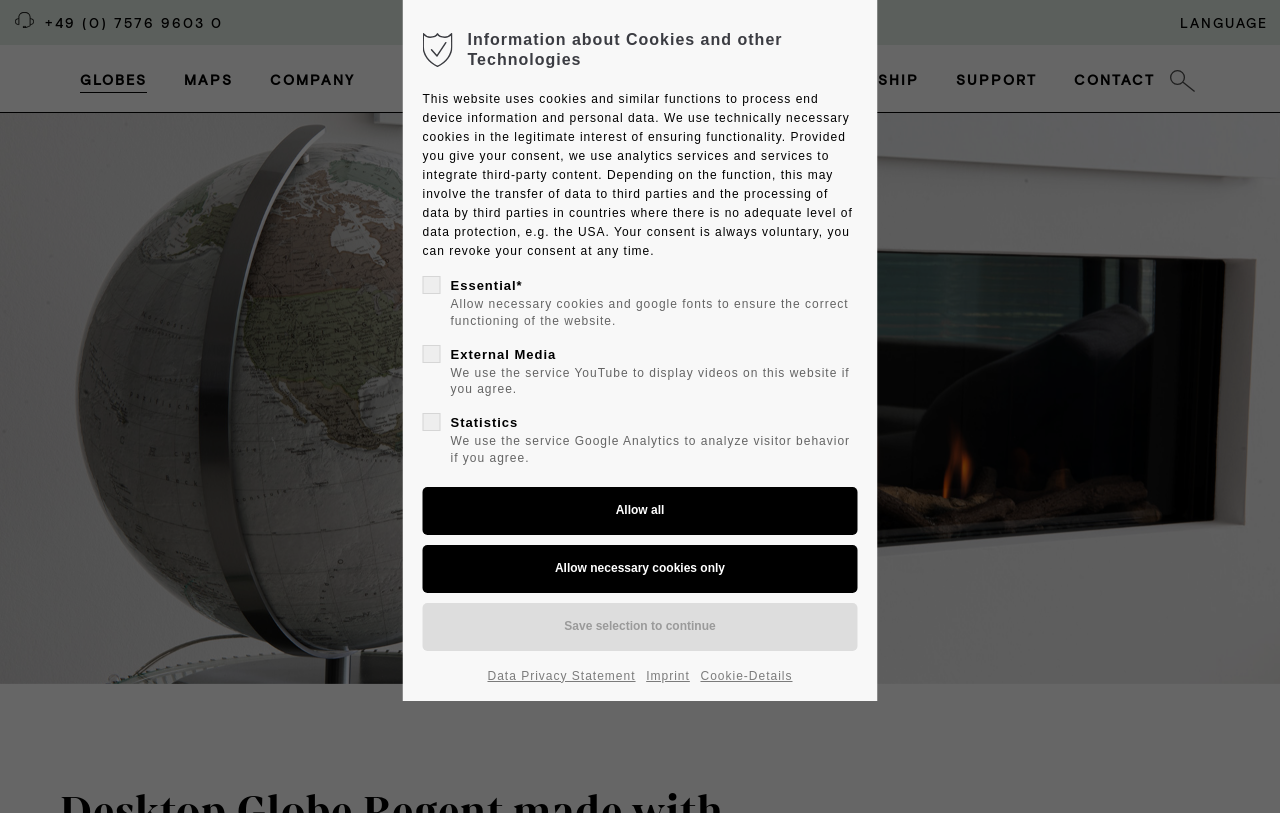Give a one-word or short-phrase answer to the following question: 
How many links are there at the bottom of the page?

3